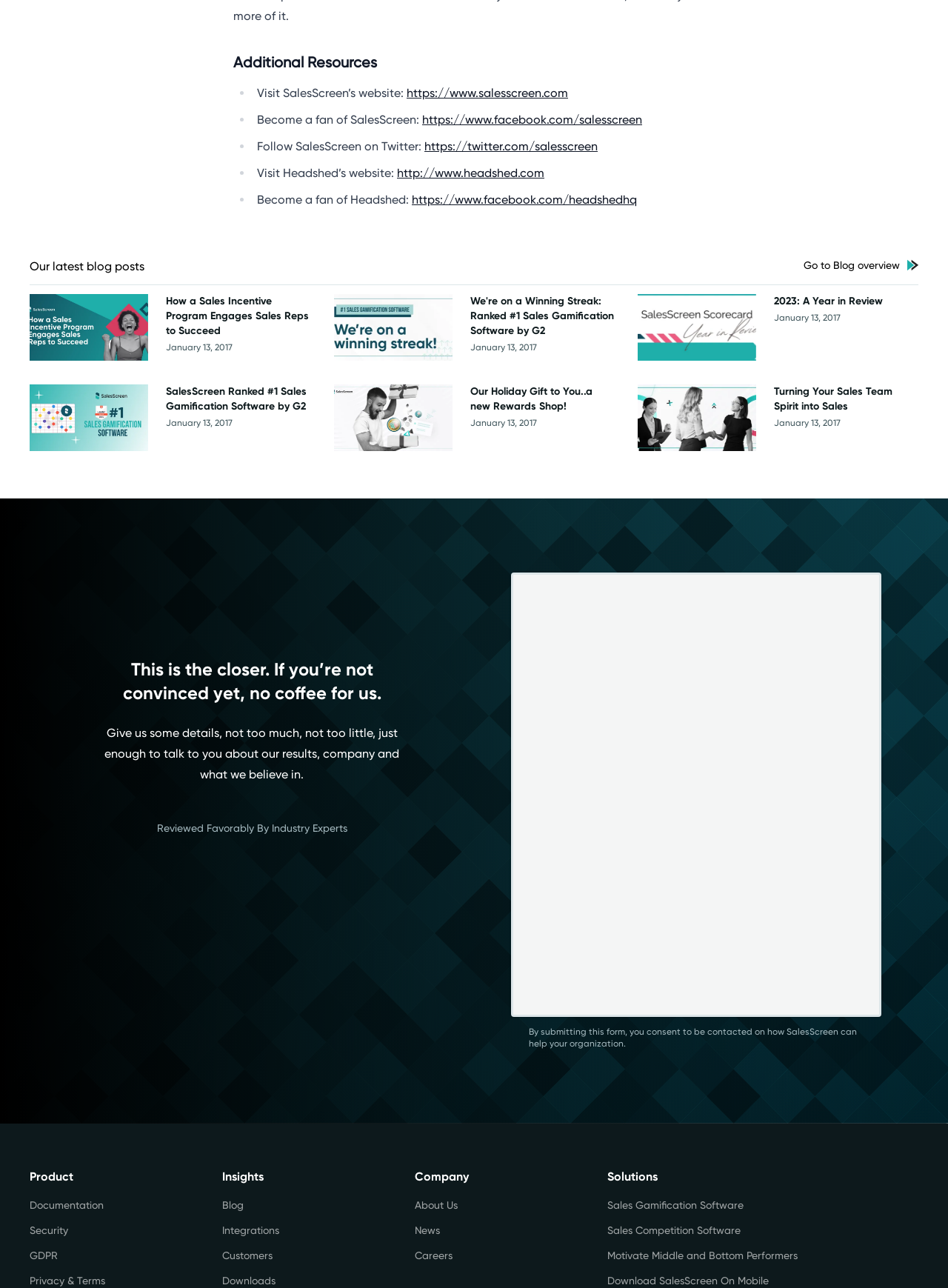What is the purpose of the 'Additional Resources' section?
Refer to the image and provide a detailed answer to the question.

The 'Additional Resources' section is located at the top of the webpage and contains a heading with the same name. It provides links to other websites, including SalesScreen's website, Facebook page, Twitter page, and Headshed's website. The purpose of this section is to provide users with additional resources or ways to connect with SalesScreen and Headshed.